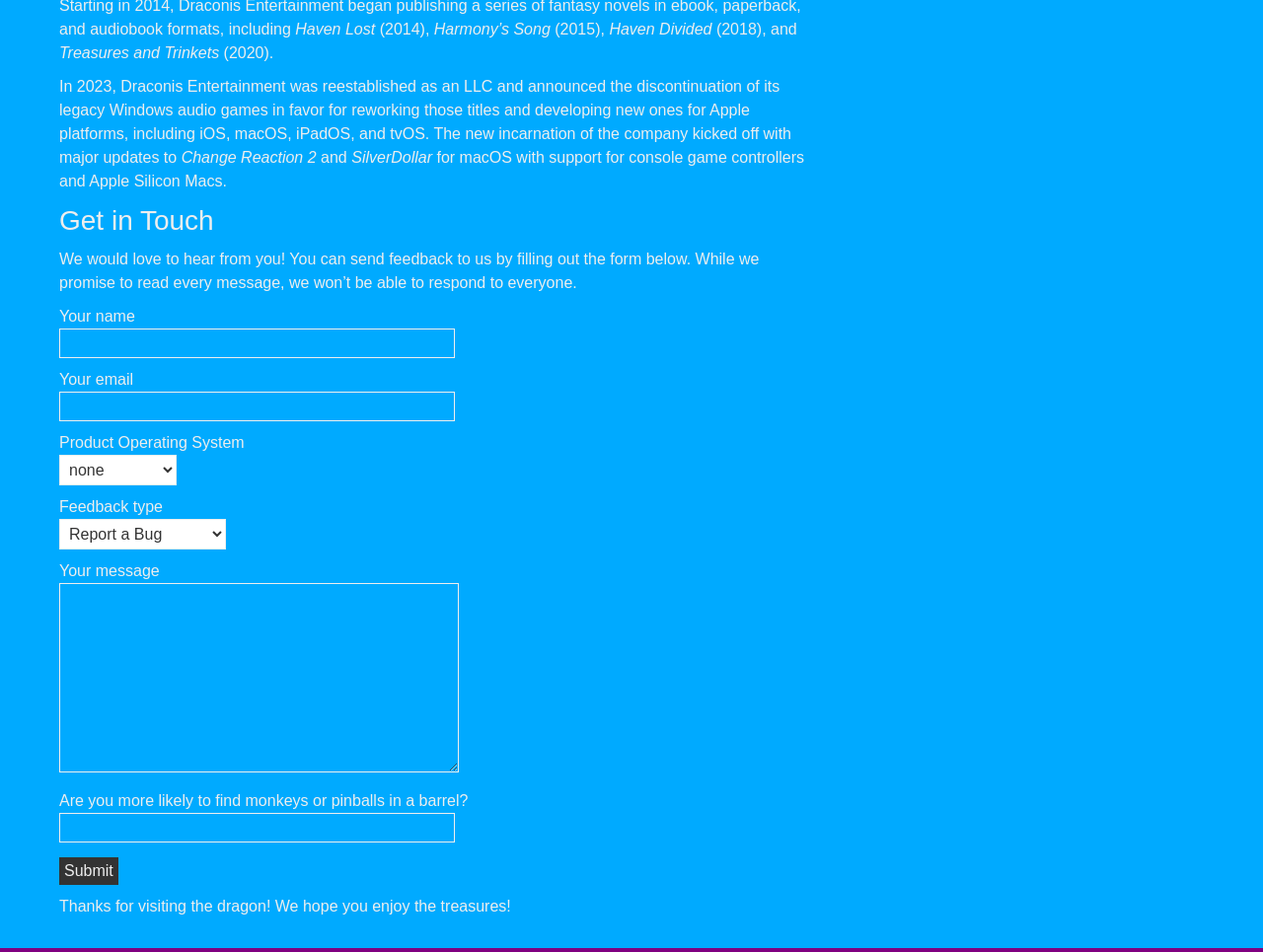What is the name of the game mentioned for macOS?
Respond to the question with a single word or phrase according to the image.

SilverDollar